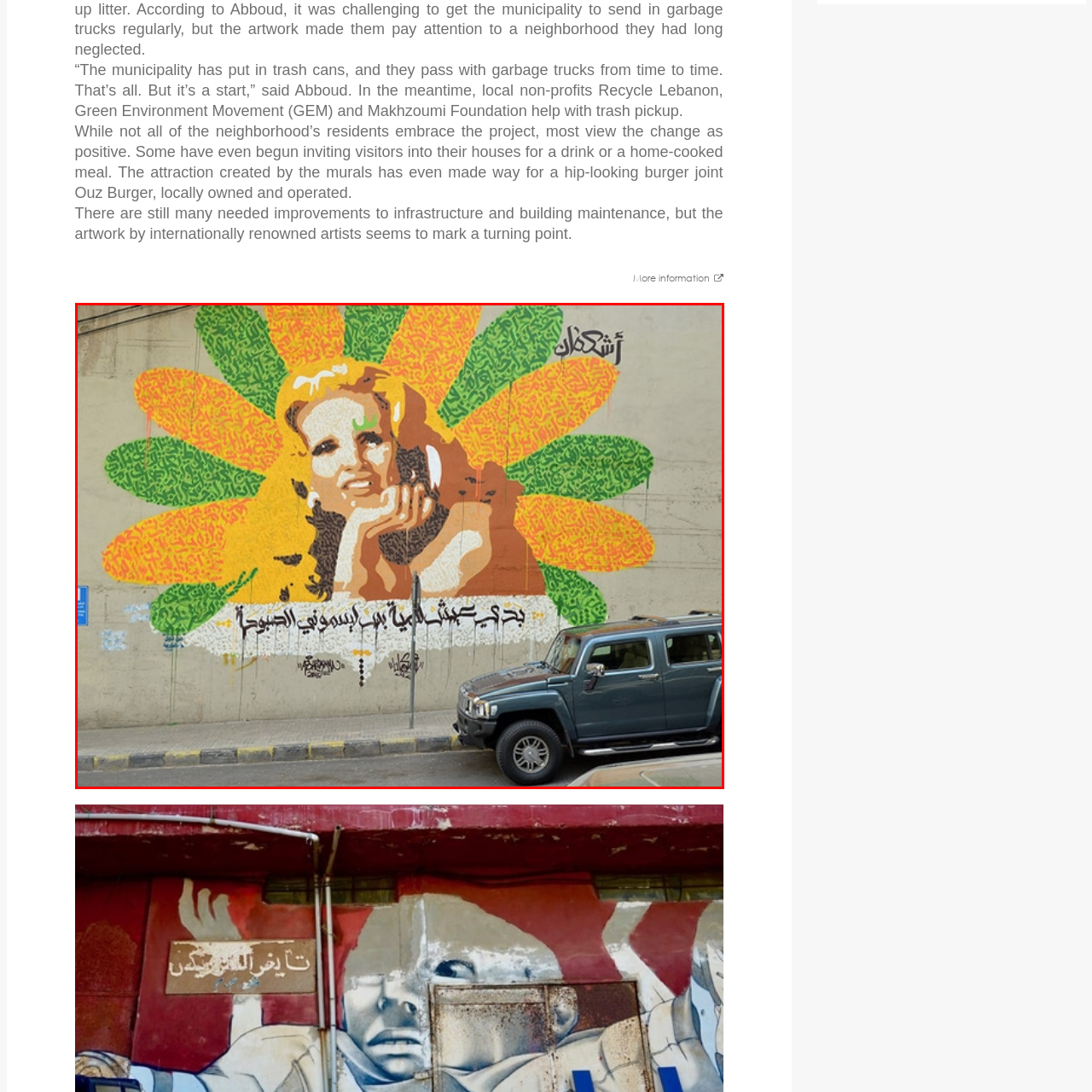What language is the graffiti text written in?  
Carefully review the image highlighted by the red outline and respond with a comprehensive answer based on the image's content.

The caption states that the graffiti text is written in Arabic calligraphy, which suggests that the language of the text is Arabic.